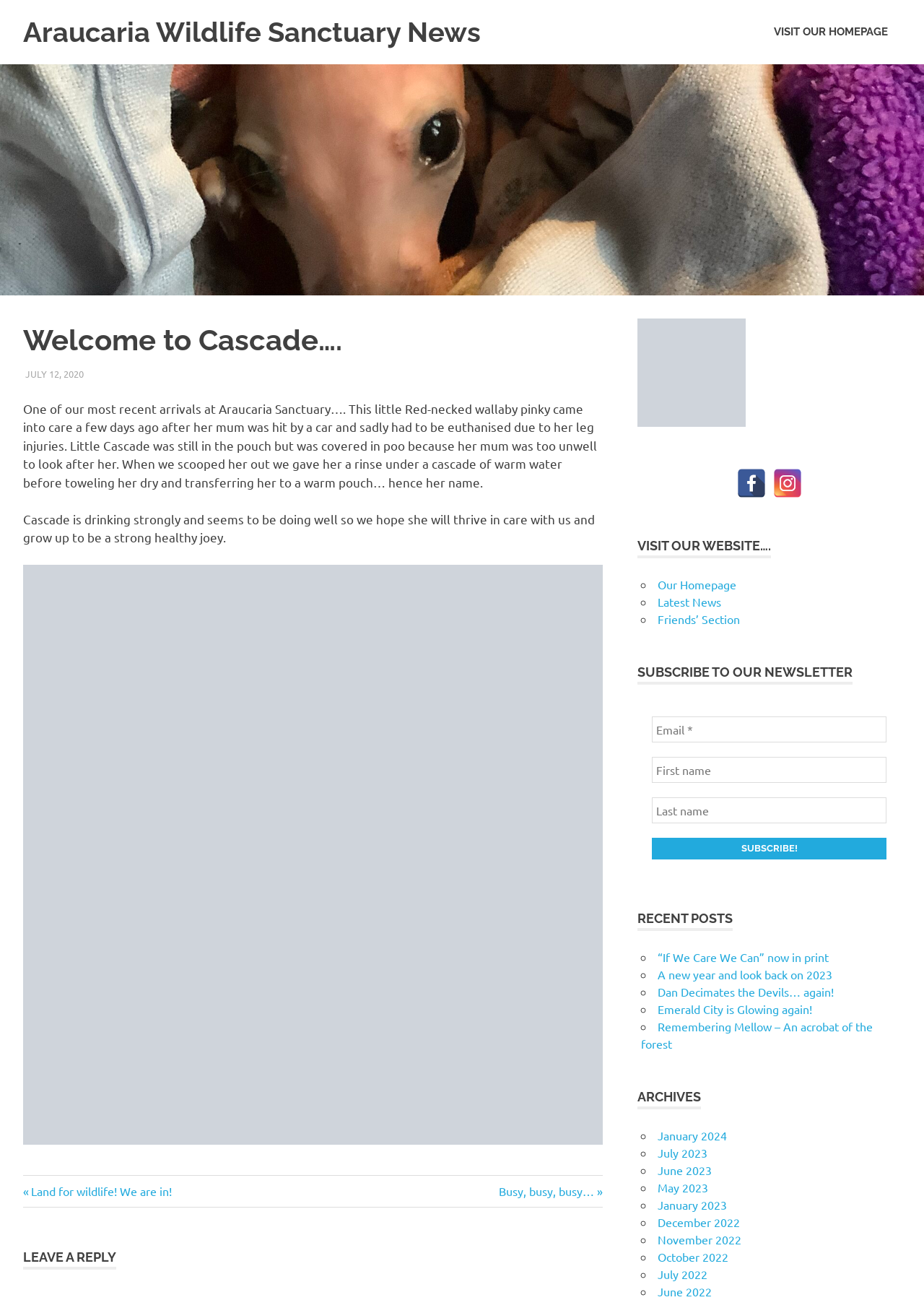Provide the bounding box coordinates of the section that needs to be clicked to accomplish the following instruction: "Read the latest news about Cascade, the Red-necked wallaby pinky."

[0.025, 0.308, 0.646, 0.376]